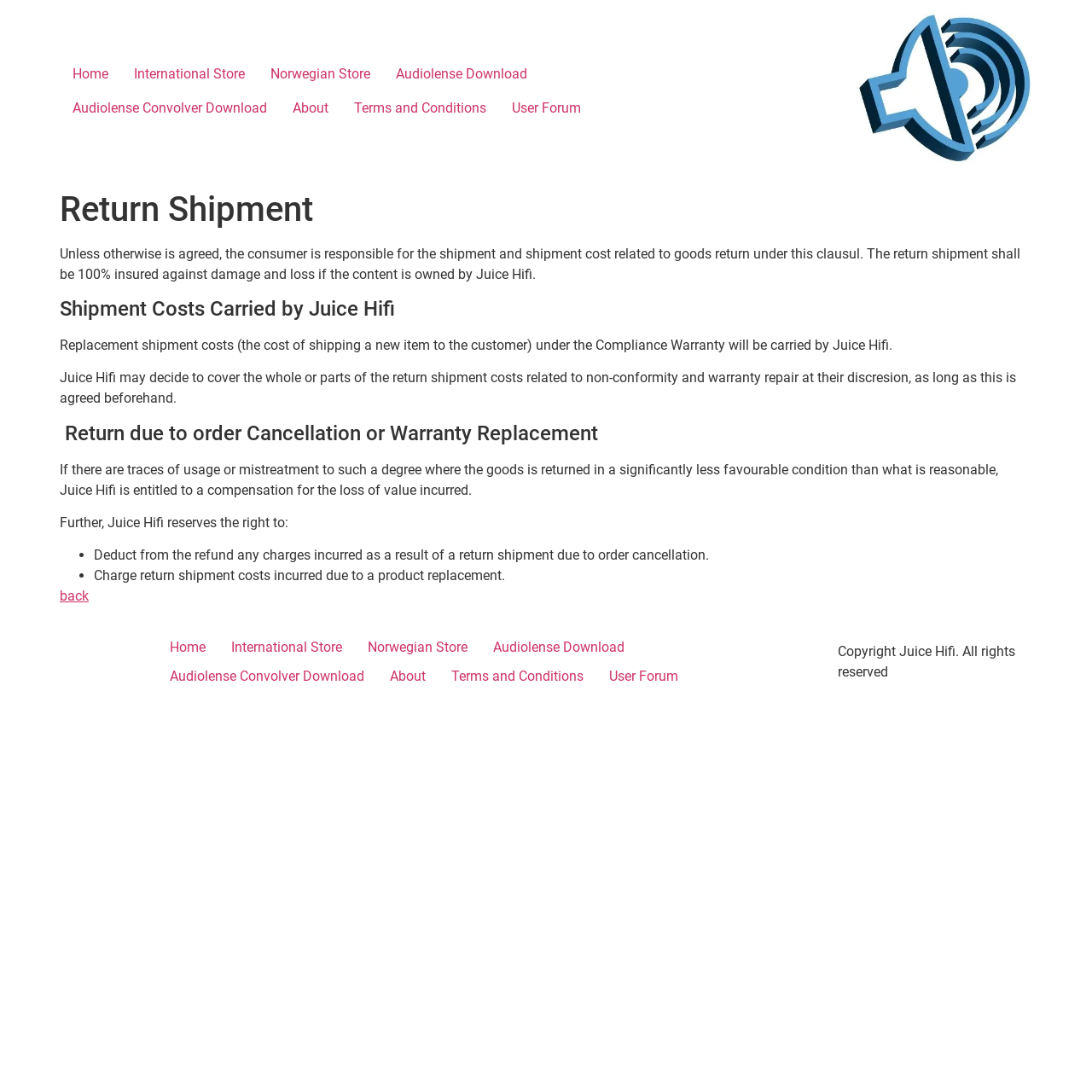Pinpoint the bounding box coordinates for the area that should be clicked to perform the following instruction: "read terms and conditions".

[0.312, 0.084, 0.457, 0.115]